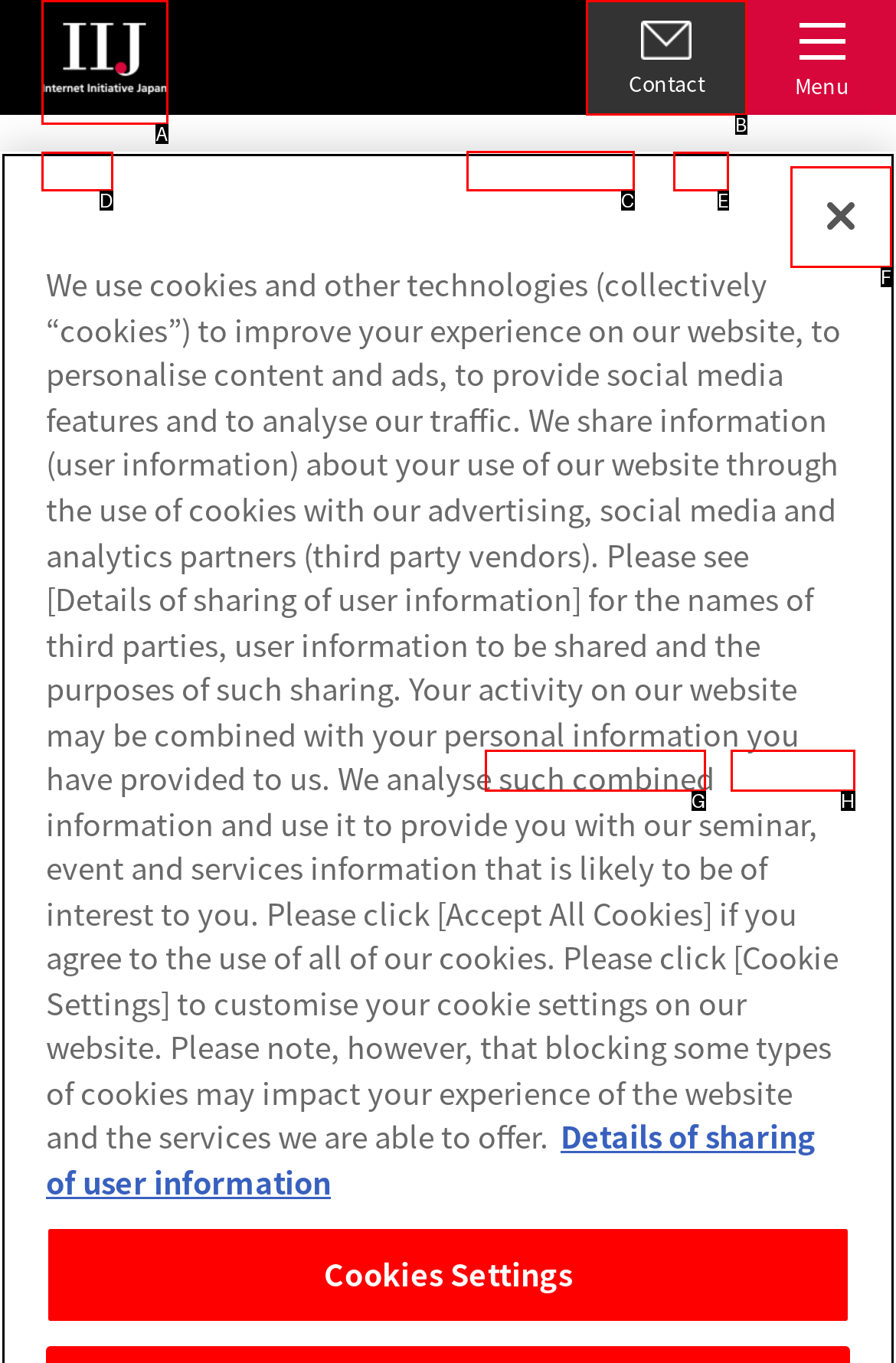Specify which element within the red bounding boxes should be clicked for this task: View the Press Releases Respond with the letter of the correct option.

C